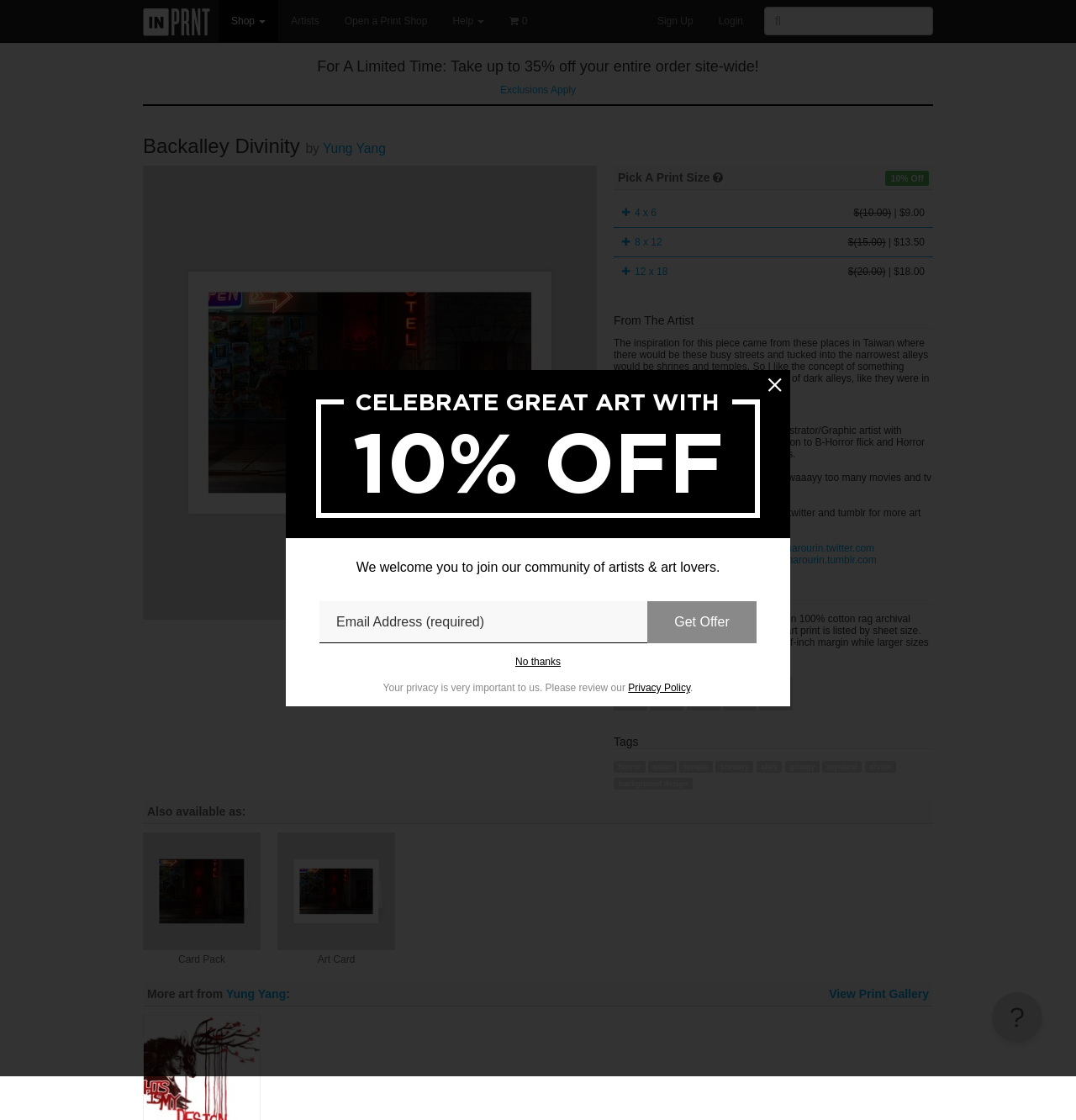Identify the bounding box of the HTML element described here: "title="Share on Tumblr"". Provide the coordinates as four float numbers between 0 and 1: [left, top, right, bottom].

[0.672, 0.604, 0.703, 0.634]